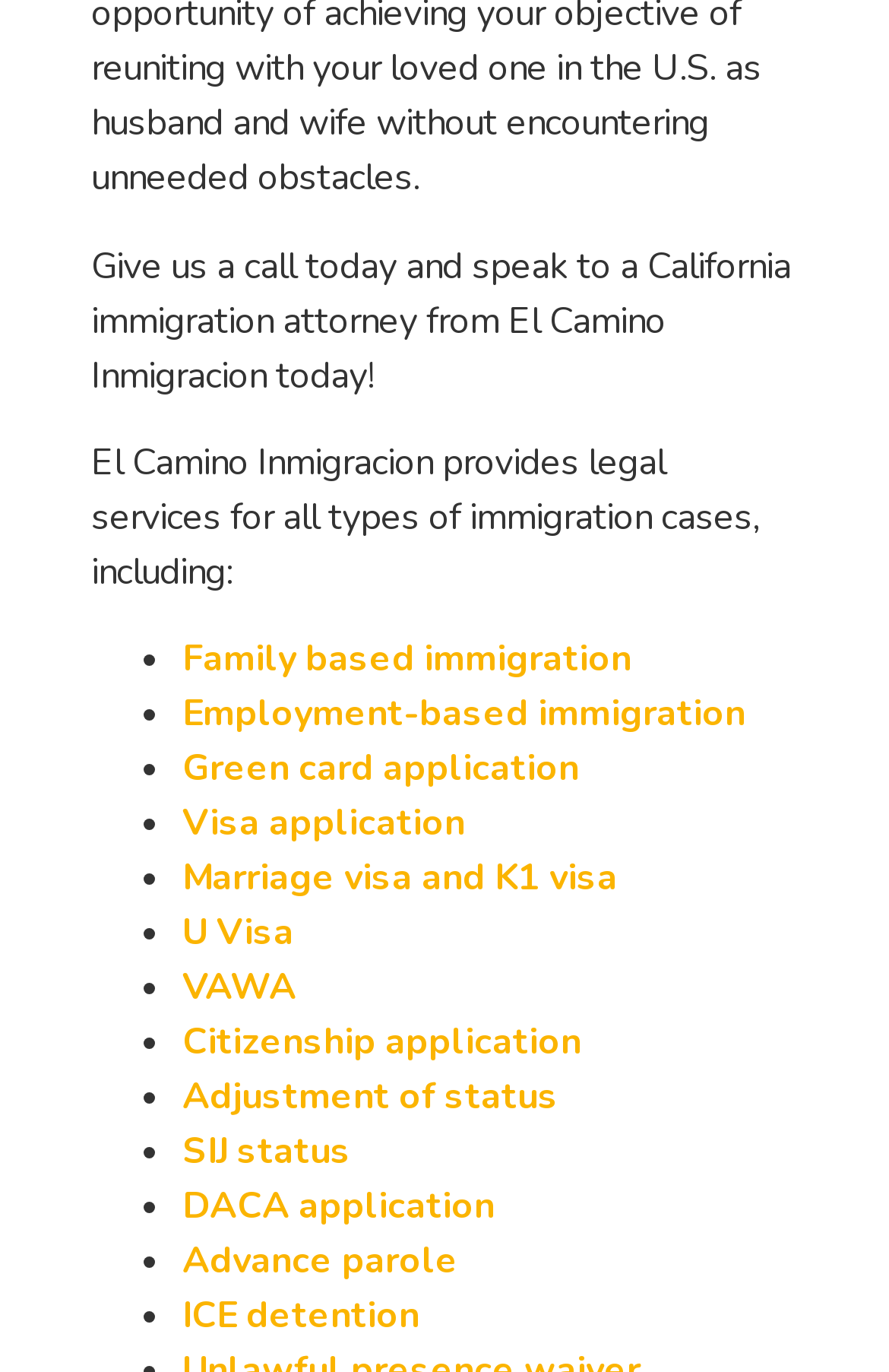Determine the bounding box coordinates for the element that should be clicked to follow this instruction: "Click on a post". The coordinates should be given as four float numbers between 0 and 1, in the format [left, top, right, bottom].

None